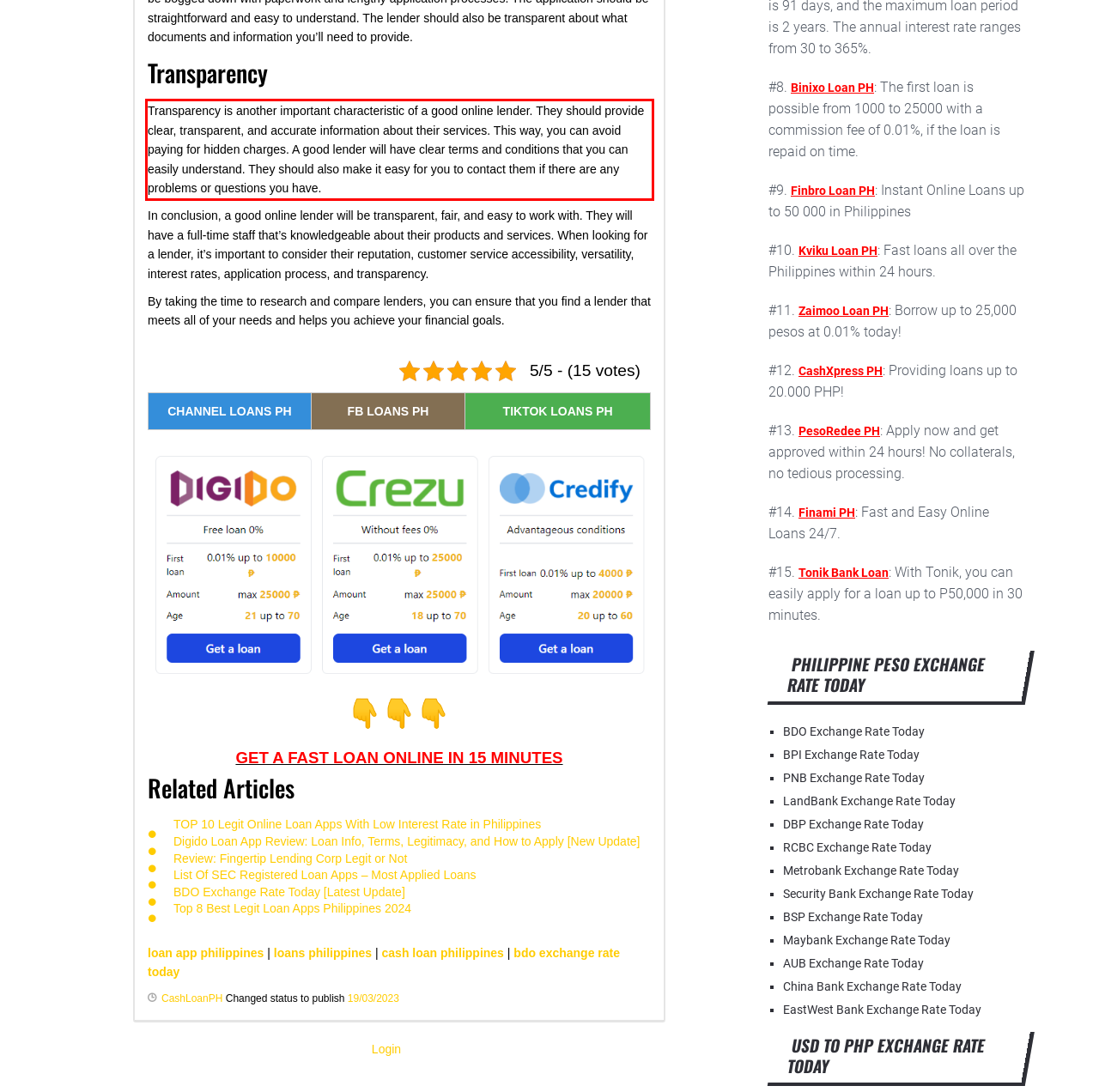In the given screenshot, locate the red bounding box and extract the text content from within it.

Transparency is another important characteristic of a good online lender. They should provide clear, transparent, and accurate information about their services. This way, you can avoid paying for hidden charges. A good lender will have clear terms and conditions that you can easily understand. They should also make it easy for you to contact them if there are any problems or questions you have.